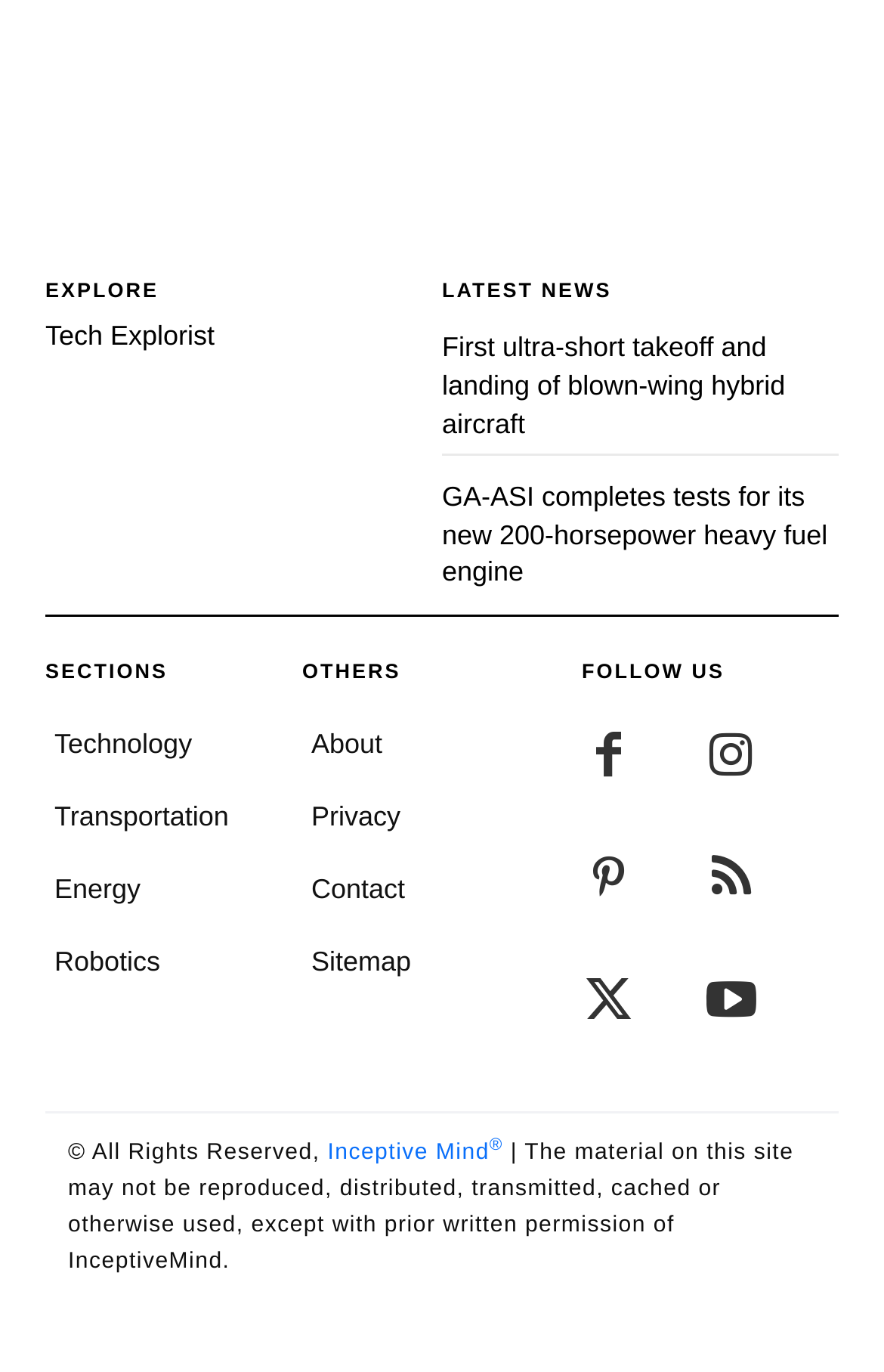What are the sections available on the website?
Refer to the image and provide a concise answer in one word or phrase.

Technology, Transportation, Energy, Robotics